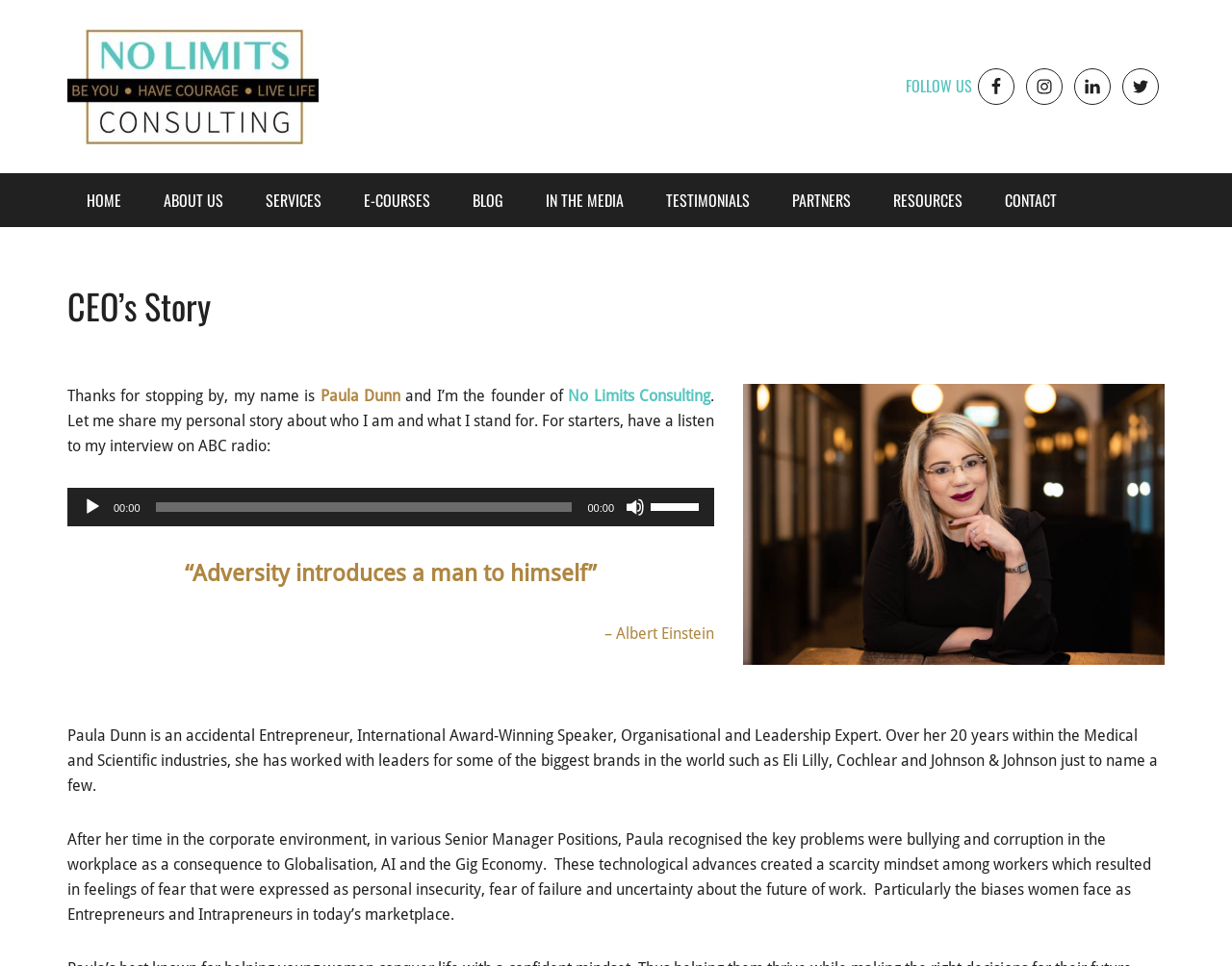Pinpoint the bounding box coordinates of the area that must be clicked to complete this instruction: "Click the No Limits Consulting link".

[0.461, 0.401, 0.577, 0.42]